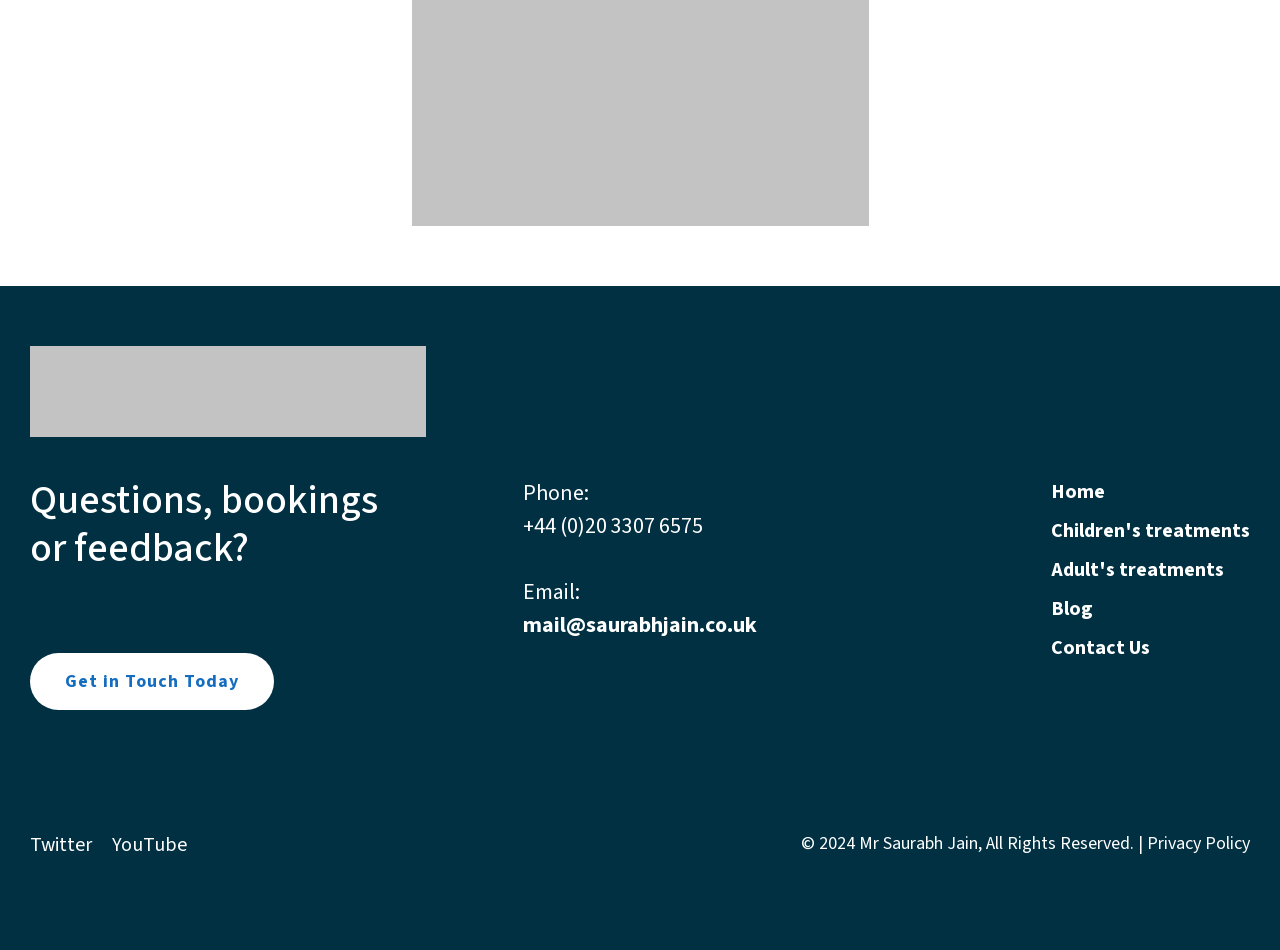Pinpoint the bounding box coordinates of the area that must be clicked to complete this instruction: "Call the phone number".

[0.409, 0.536, 0.549, 0.57]